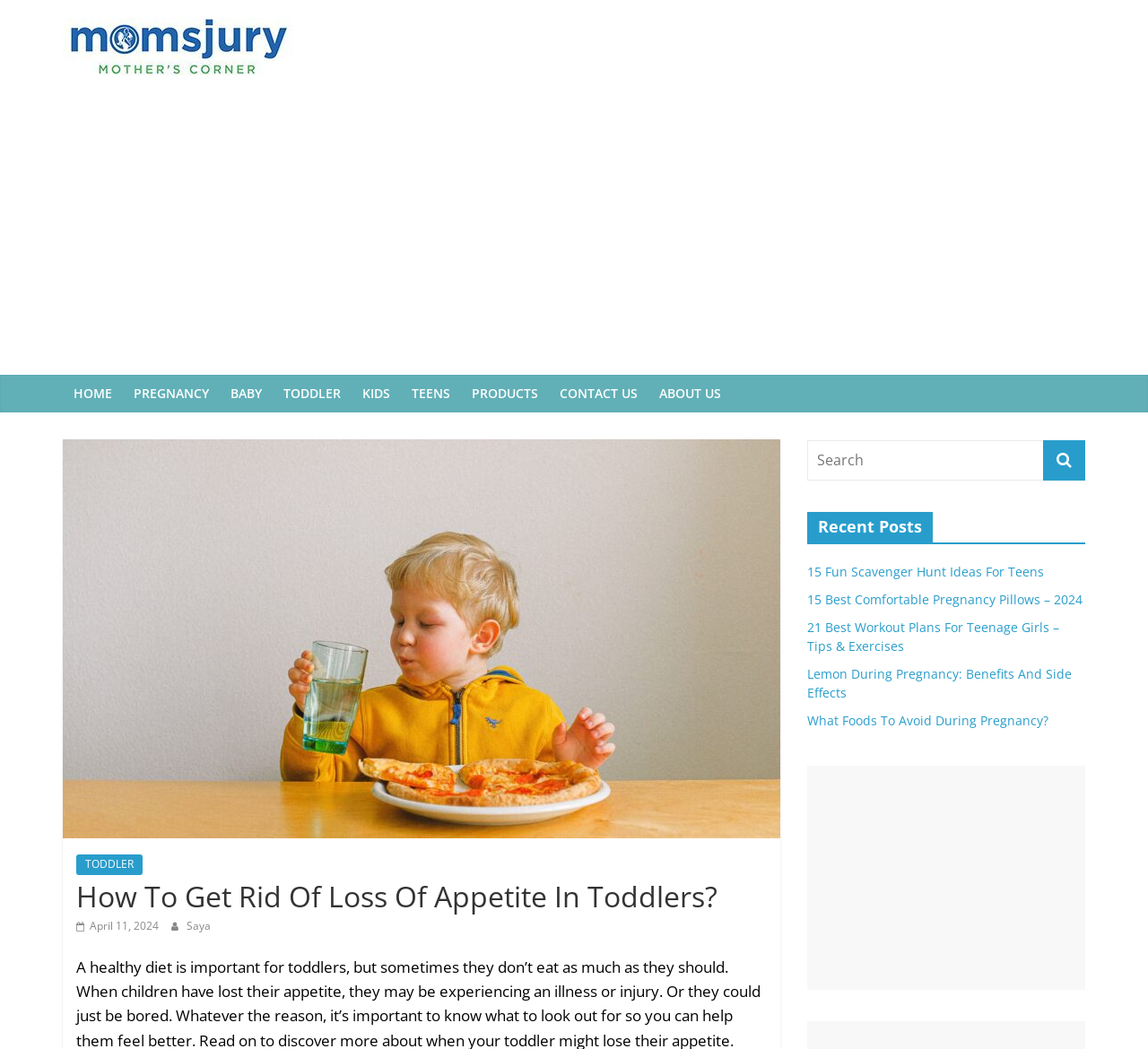Using the information in the image, could you please answer the following question in detail:
Who is the author of the article?

I looked at the author credit at the top of the article, which mentions 'Saya' as the author.